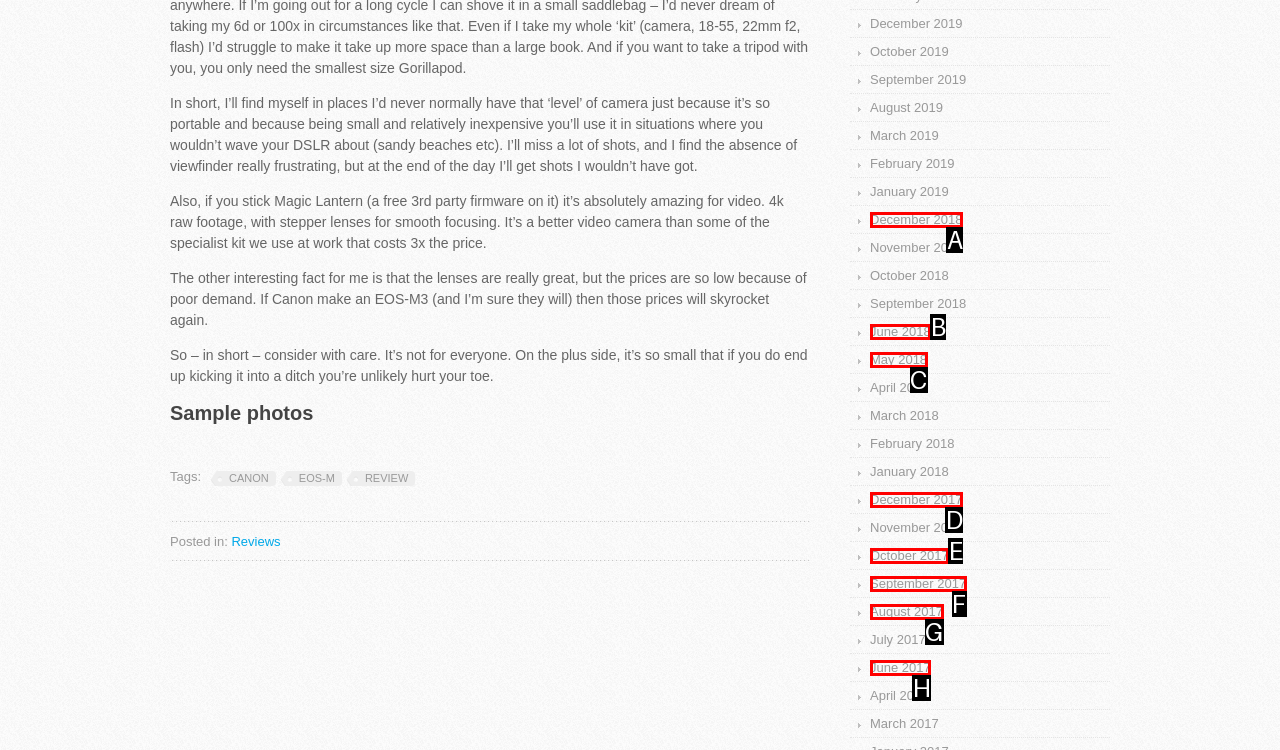Choose the option that aligns with the description: June 2018
Respond with the letter of the chosen option directly.

B